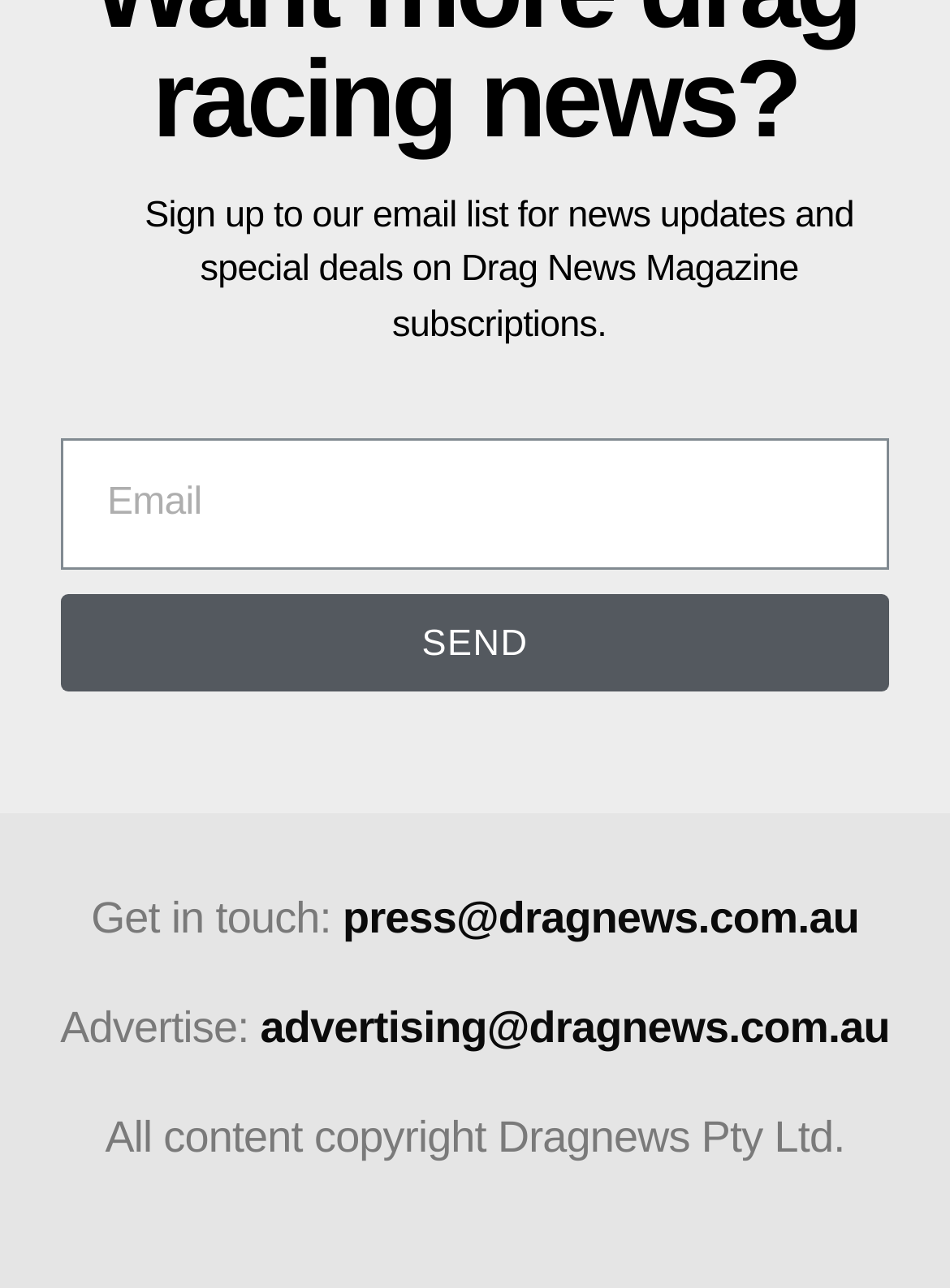What is the purpose of the email textbox?
Respond to the question with a well-detailed and thorough answer.

The email textbox is required and is placed next to a 'SEND' button, indicating that it is used to sign up for news updates and special deals on Drag News Magazine subscriptions, as mentioned in the nearby StaticText element.